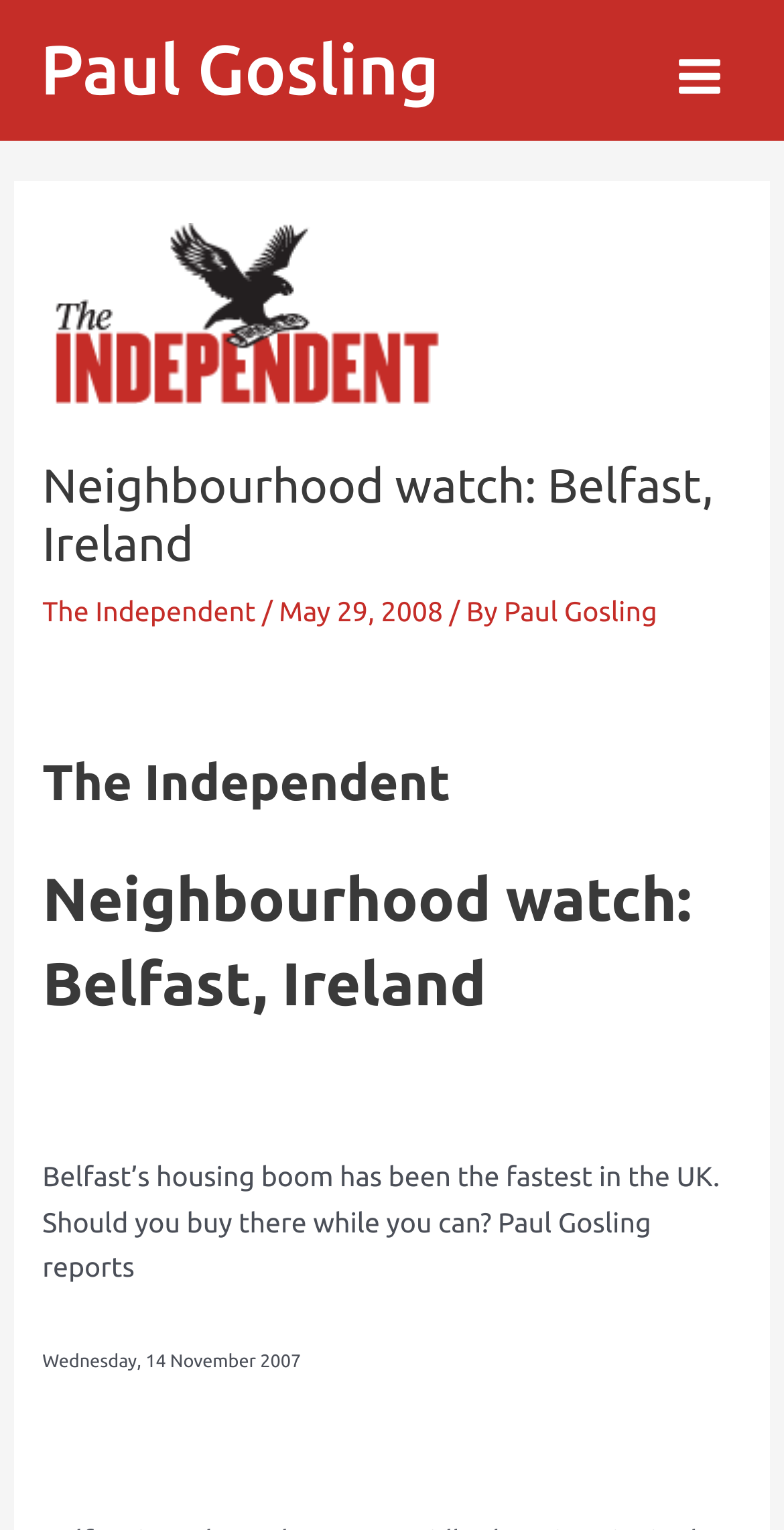Determine the bounding box of the UI component based on this description: "The Independent". The bounding box coordinates should be four float values between 0 and 1, i.e., [left, top, right, bottom].

[0.054, 0.389, 0.326, 0.41]